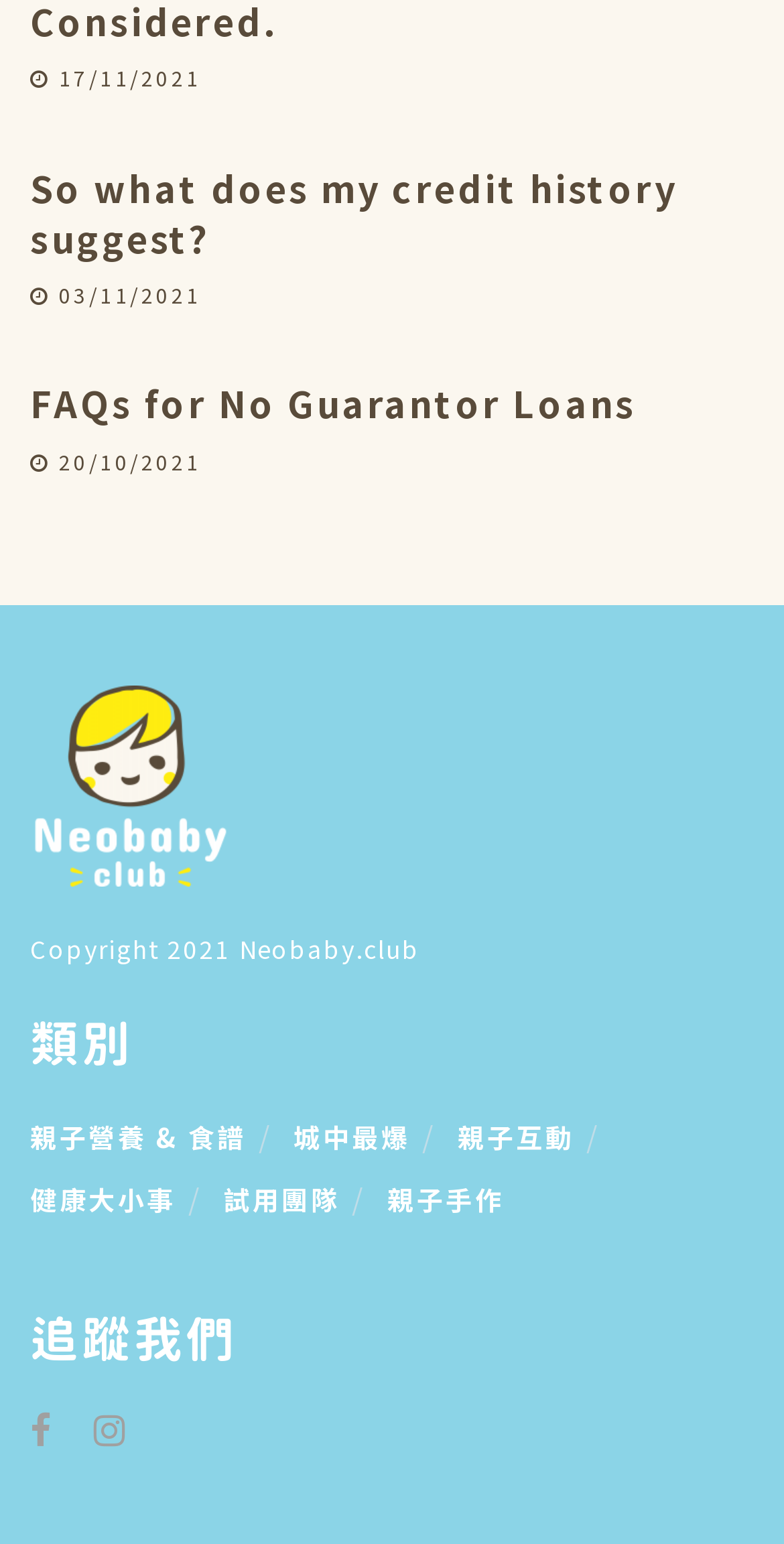Please identify the coordinates of the bounding box for the clickable region that will accomplish this instruction: "Check FAQs for No Guarantor Loans".

[0.038, 0.245, 0.962, 0.278]